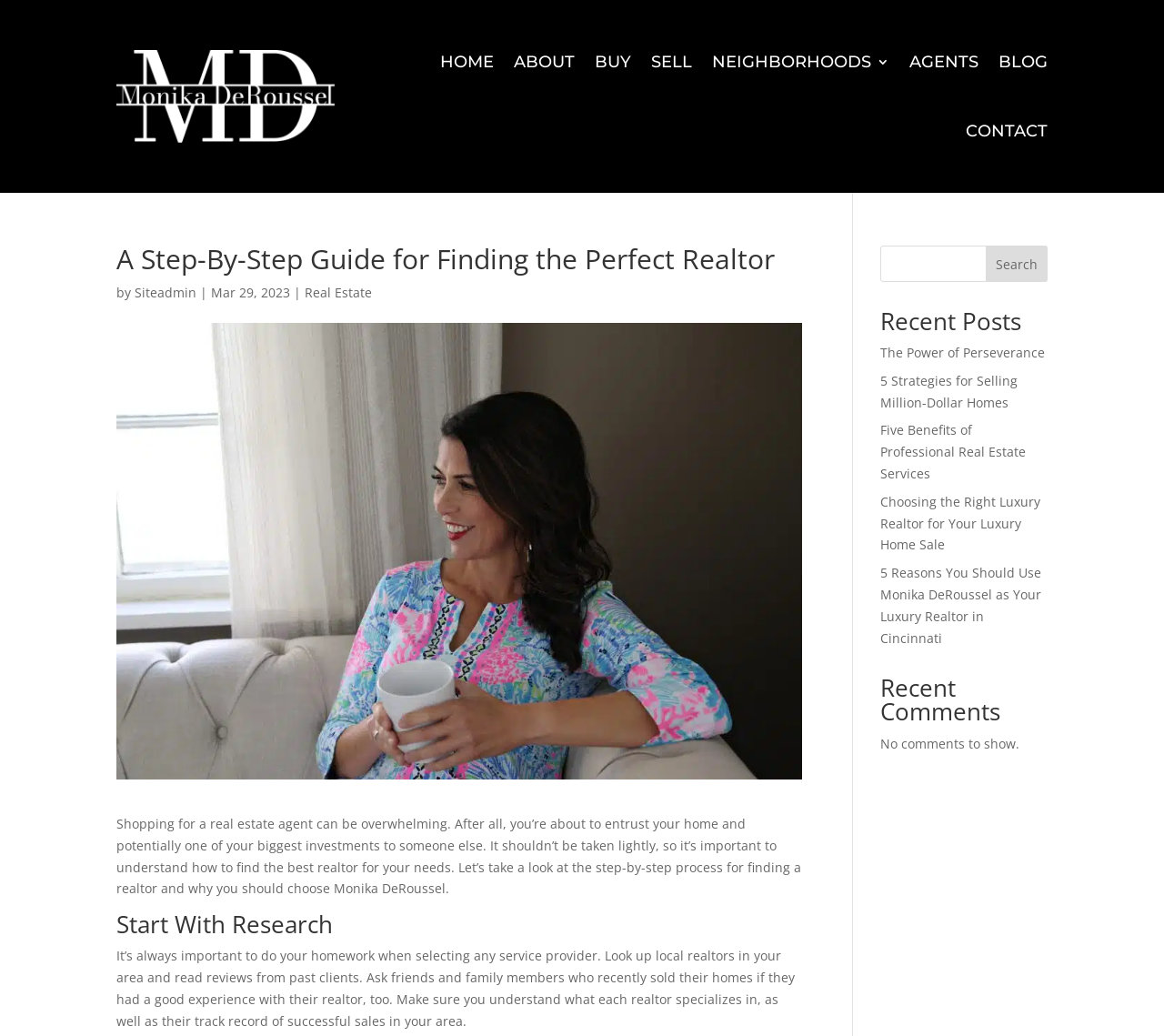Use a single word or phrase to answer the question:
What type of real estate does Monika DeRoussel specialize in?

Luxury homes